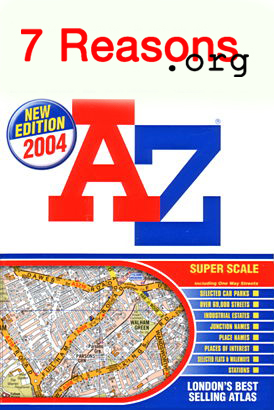Offer an in-depth caption for the image.

This image features the cover of the 2004 edition of the "A to Z" map, a well-known street atlas of London. Prominently displayed is the title "7 Reasons" in bold red letters at the top, indicating the branding of the publication. Below the title, "A" and "Z" are creatively arranged, emphasizing the comprehensive nature of the atlas. 

In the bottom portion of the image, there is a detailed street map of London, showcasing various roads and landmarks. The atlas is branded as "London's Best Selling Atlas," highlighting its popularity among users seeking navigation assistance. The map's layout is designed to be user-friendly, featuring marked categories such as "Super Scale" for enhanced readability. This cover exemplifies the practicality and essential nature of the atlas for both residents and visitors navigating the city's vast network of streets.